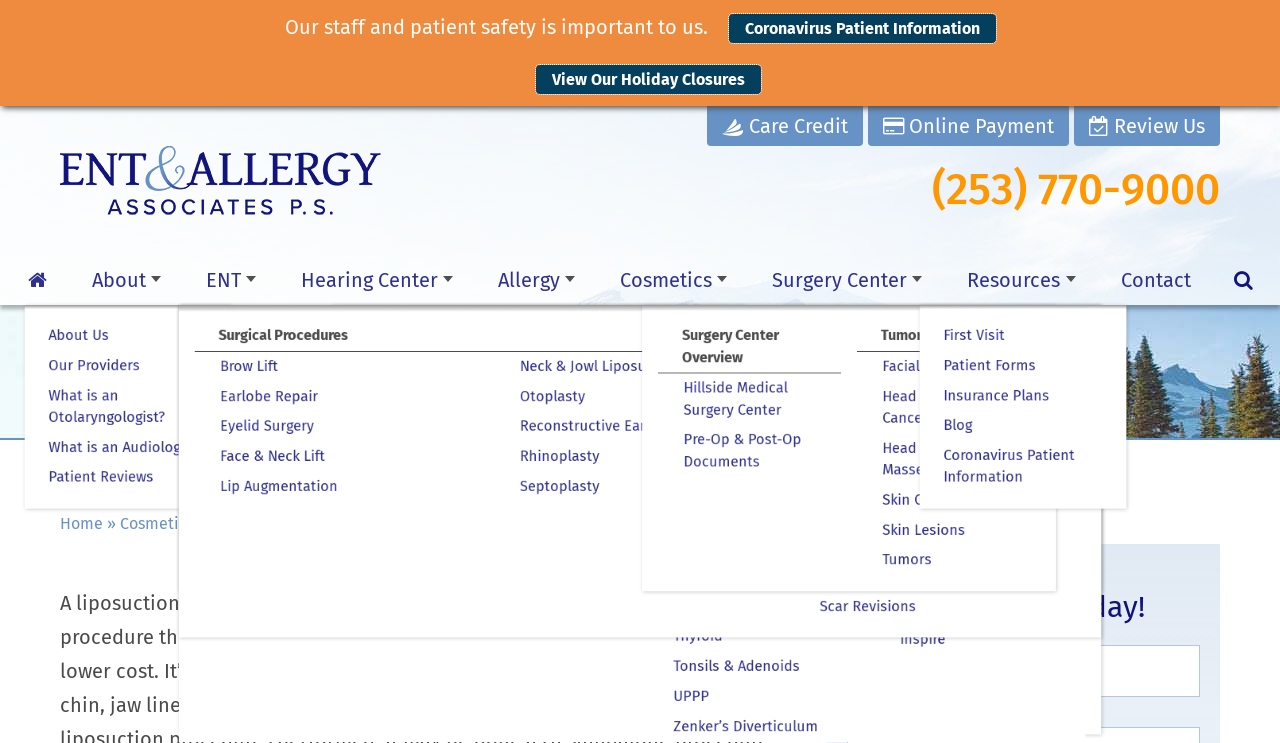Using the description "Coronavirus Patient Information", locate and provide the bounding box of the UI element.

[0.569, 0.019, 0.778, 0.058]